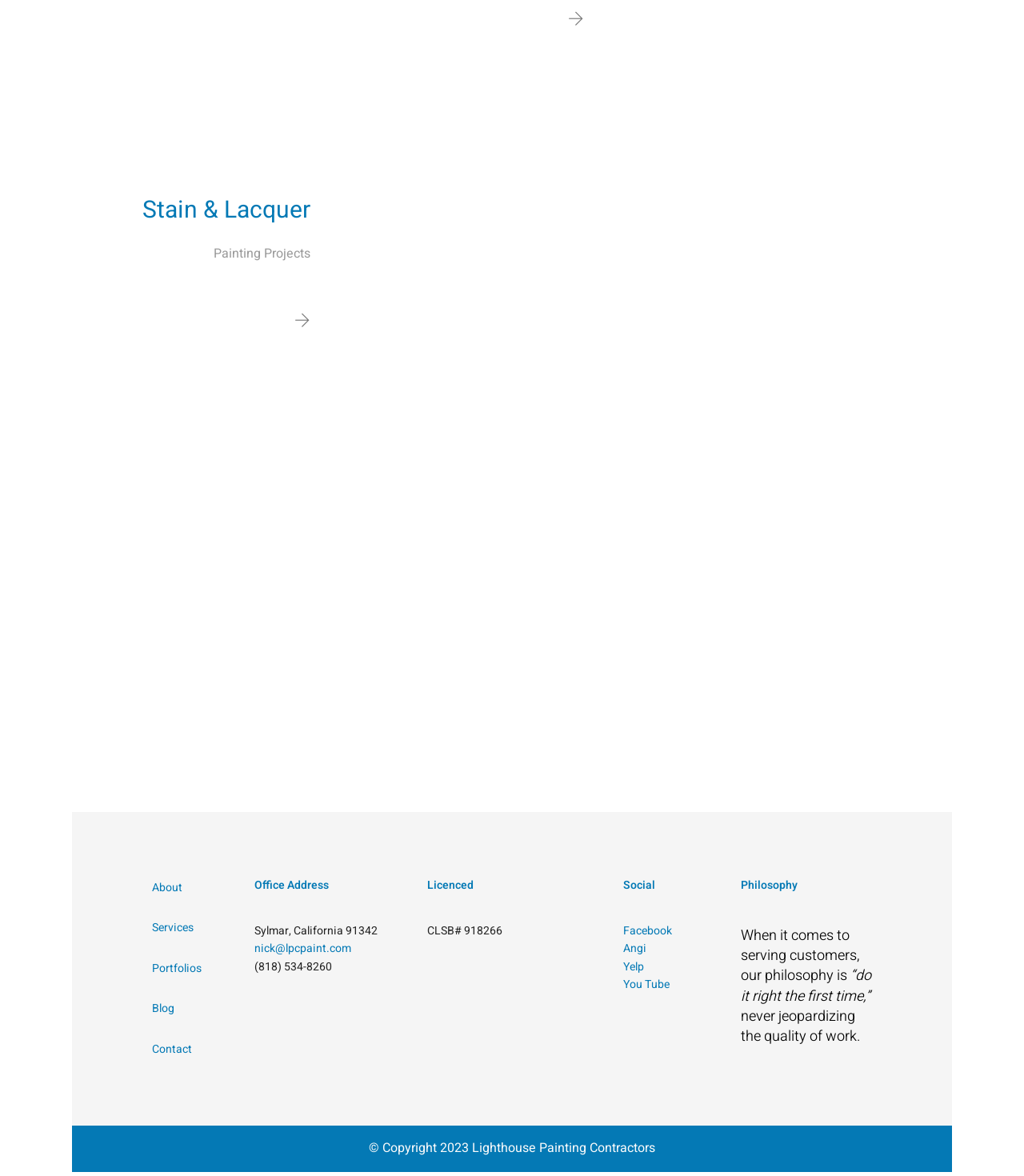Please mark the bounding box coordinates of the area that should be clicked to carry out the instruction: "Go to 'About'".

[0.148, 0.752, 0.178, 0.766]